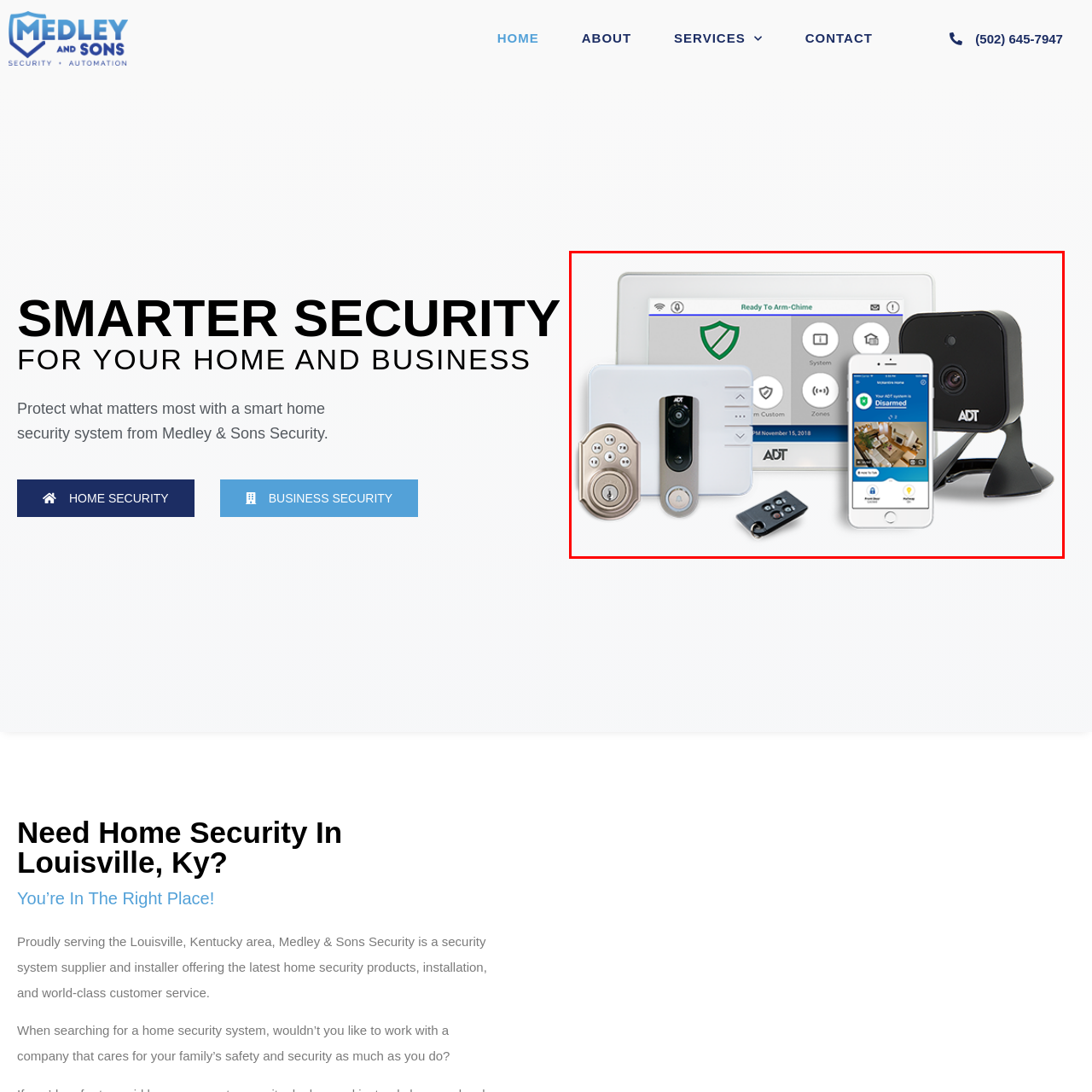Inspect the area enclosed by the red box and reply to the question using only one word or a short phrase: 
In which city does Medley & Sons Security operate?

Louisville, Kentucky